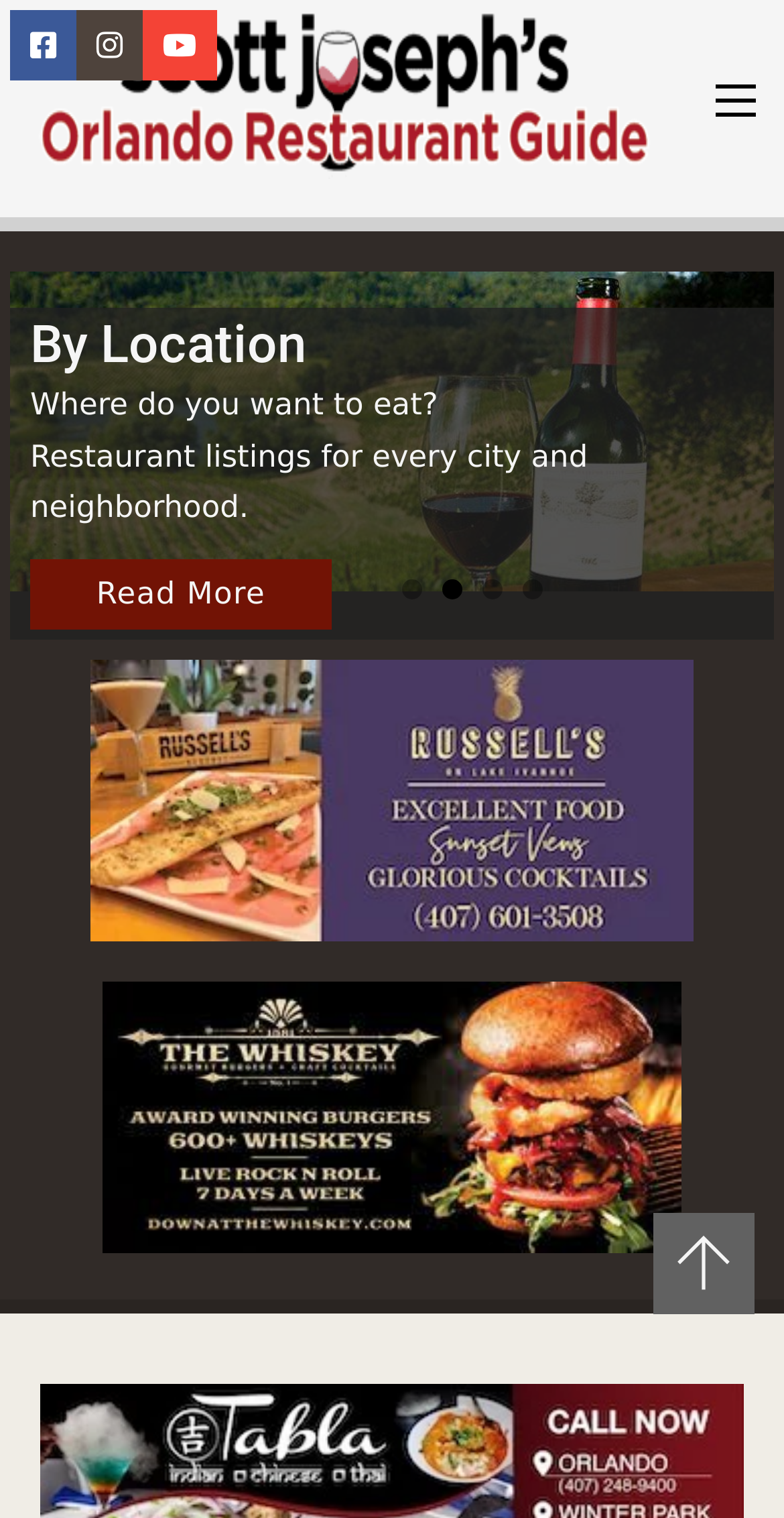Provide a short answer to the following question with just one word or phrase: What is the name of the event?

Food & Wine Classic